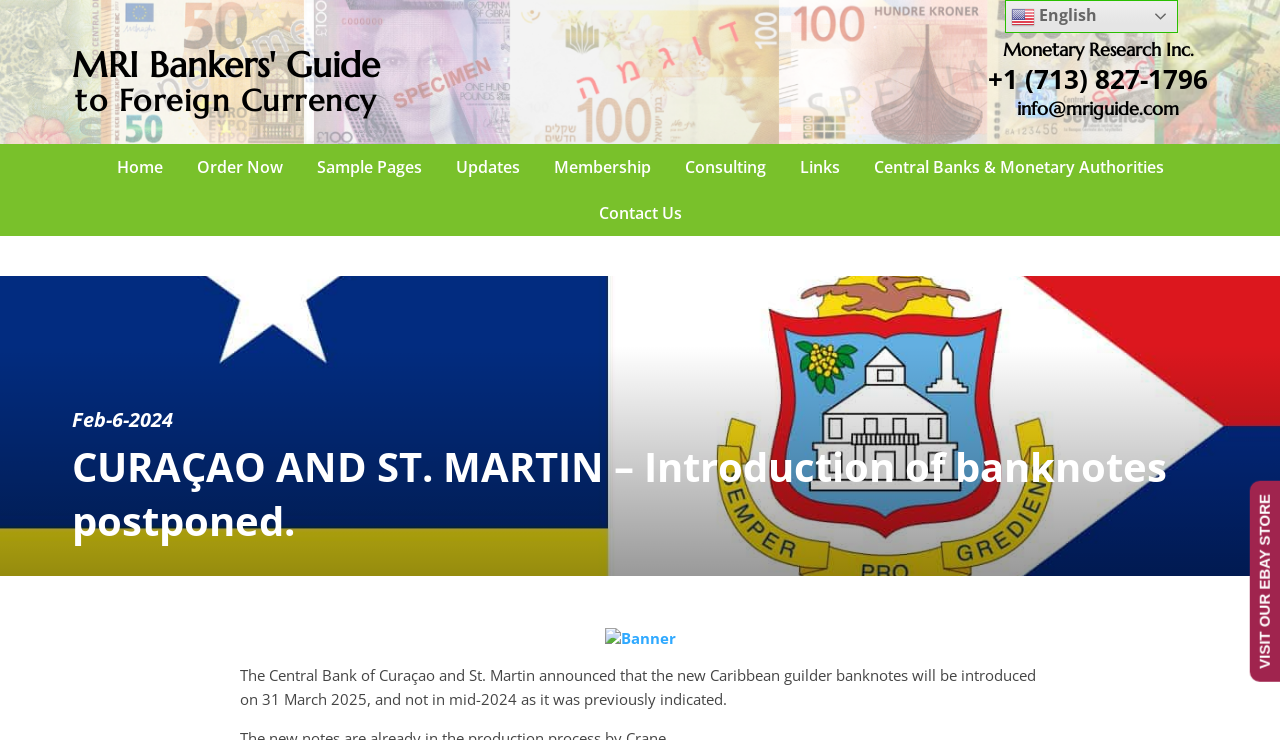Please determine the bounding box coordinates of the clickable area required to carry out the following instruction: "Change the language to English". The coordinates must be four float numbers between 0 and 1, represented as [left, top, right, bottom].

[0.785, 0.0, 0.92, 0.044]